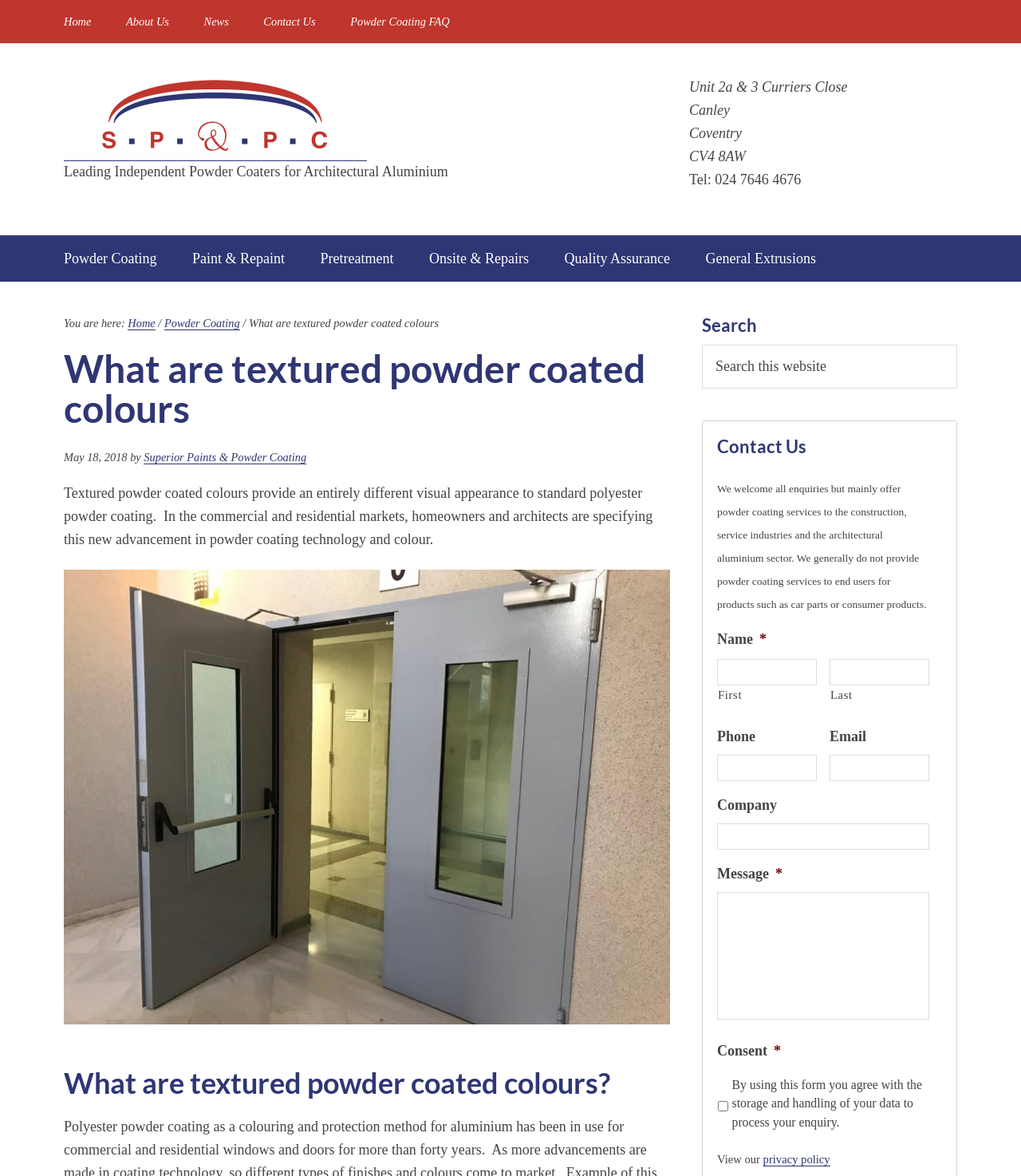Please find the bounding box coordinates of the element that needs to be clicked to perform the following instruction: "Fill in the 'Name' field". The bounding box coordinates should be four float numbers between 0 and 1, represented as [left, top, right, bottom].

[0.702, 0.56, 0.8, 0.583]